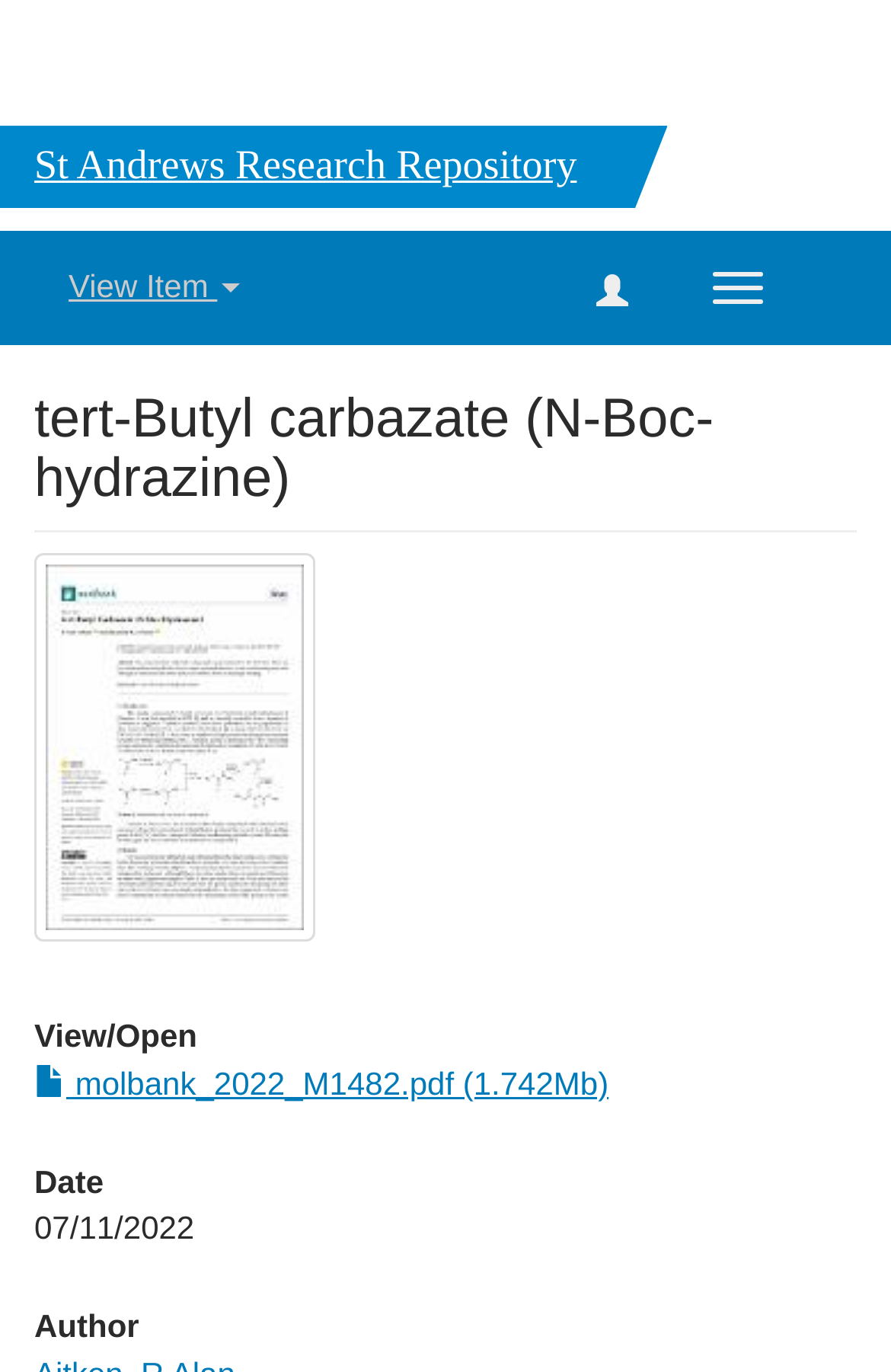What is the date of the publication?
Observe the image and answer the question with a one-word or short phrase response.

07/11/2022